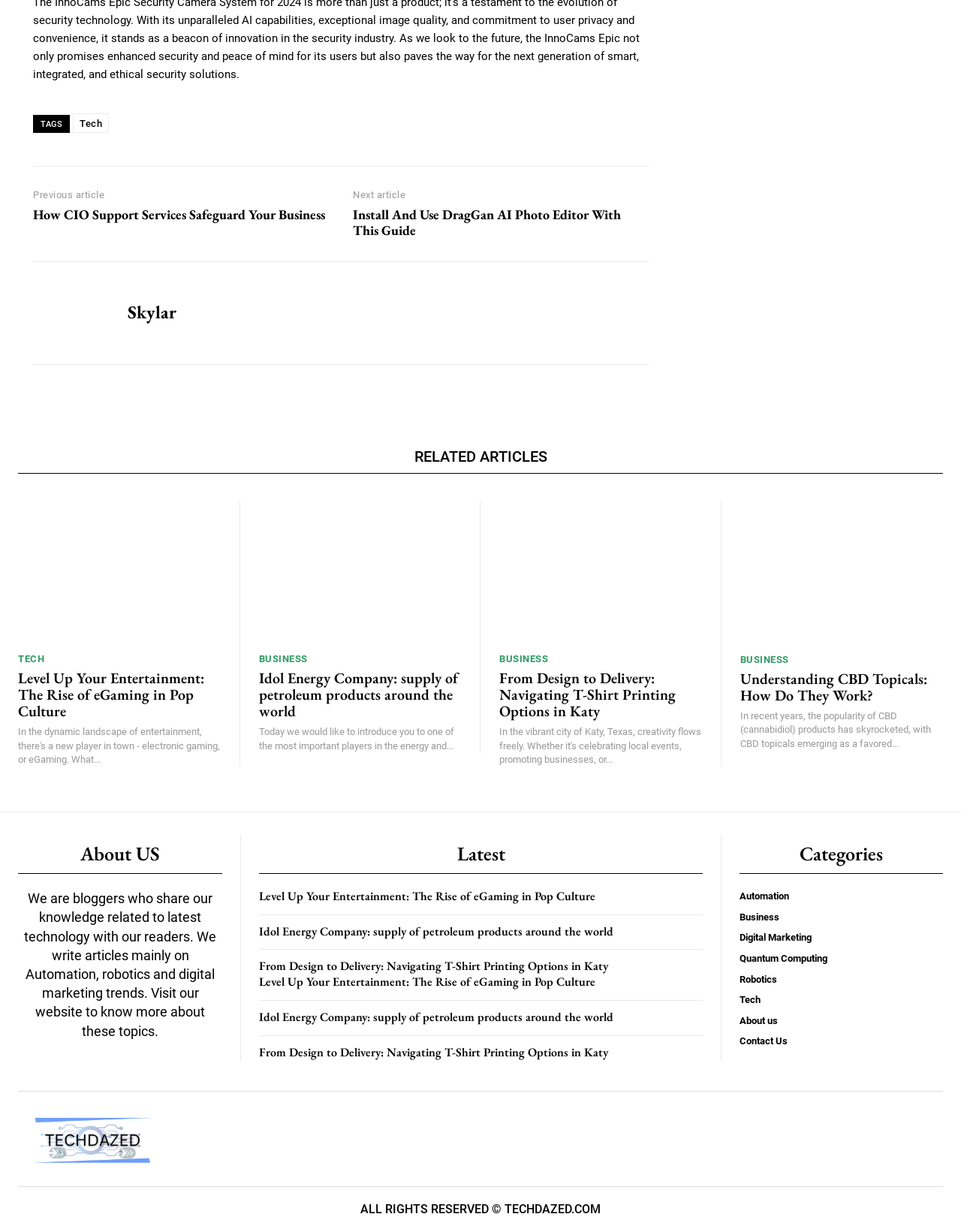Provide the bounding box coordinates, formatted as (top-left x, top-left y, bottom-right x, bottom-right y), with all values being floating point numbers between 0 and 1. Identify the bounding box of the UI element that matches the description: About us

[0.77, 0.824, 0.981, 0.833]